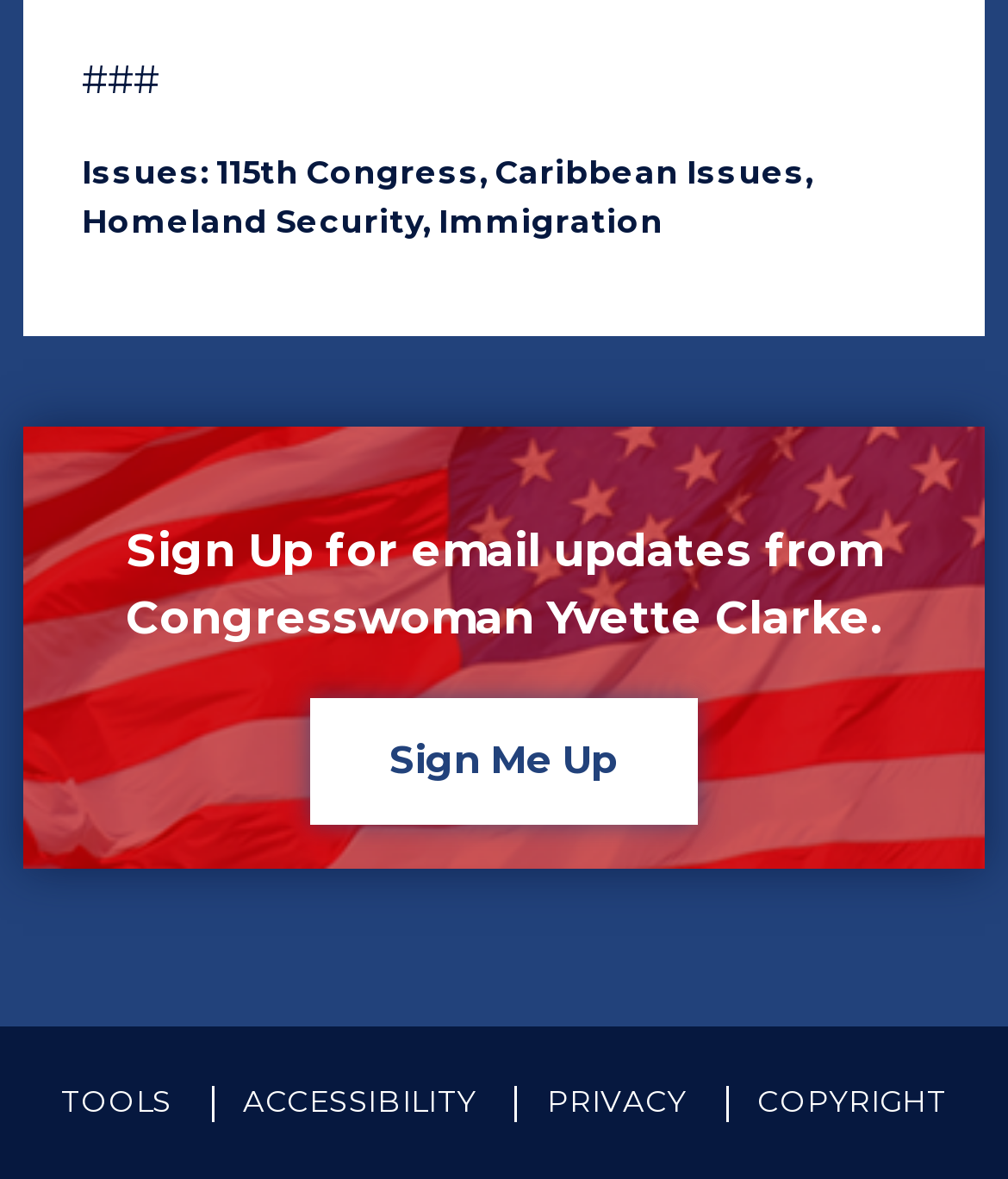Respond to the question with just a single word or phrase: 
What is the topic of the link 'Homeland Security'?

Issues